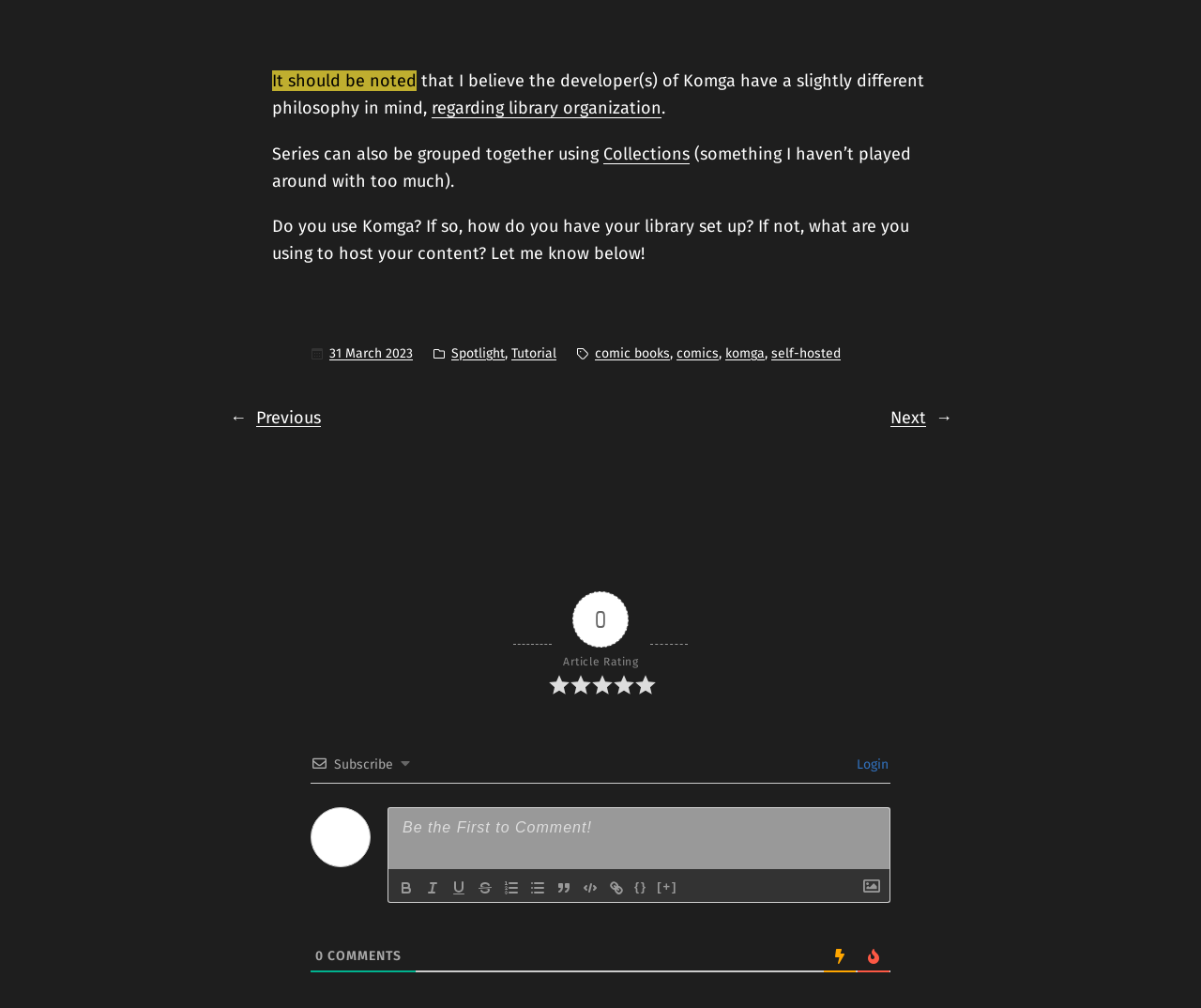Specify the bounding box coordinates of the element's area that should be clicked to execute the given instruction: "Click on the 'Previous' link". The coordinates should be four float numbers between 0 and 1, i.e., [left, top, right, bottom].

[0.213, 0.404, 0.267, 0.425]